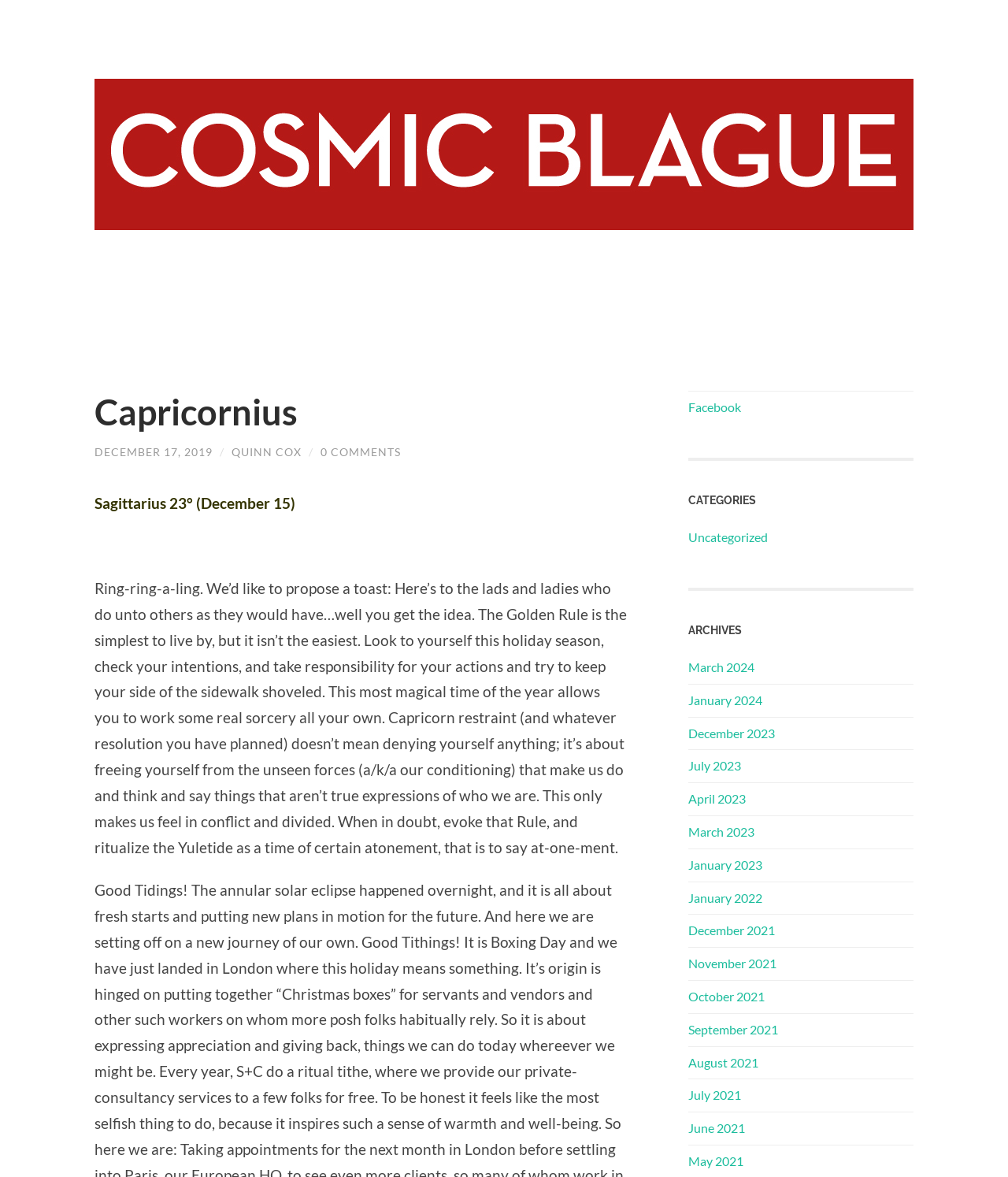Answer the question with a brief word or phrase:
Who is the author of the article?

QUINN COX